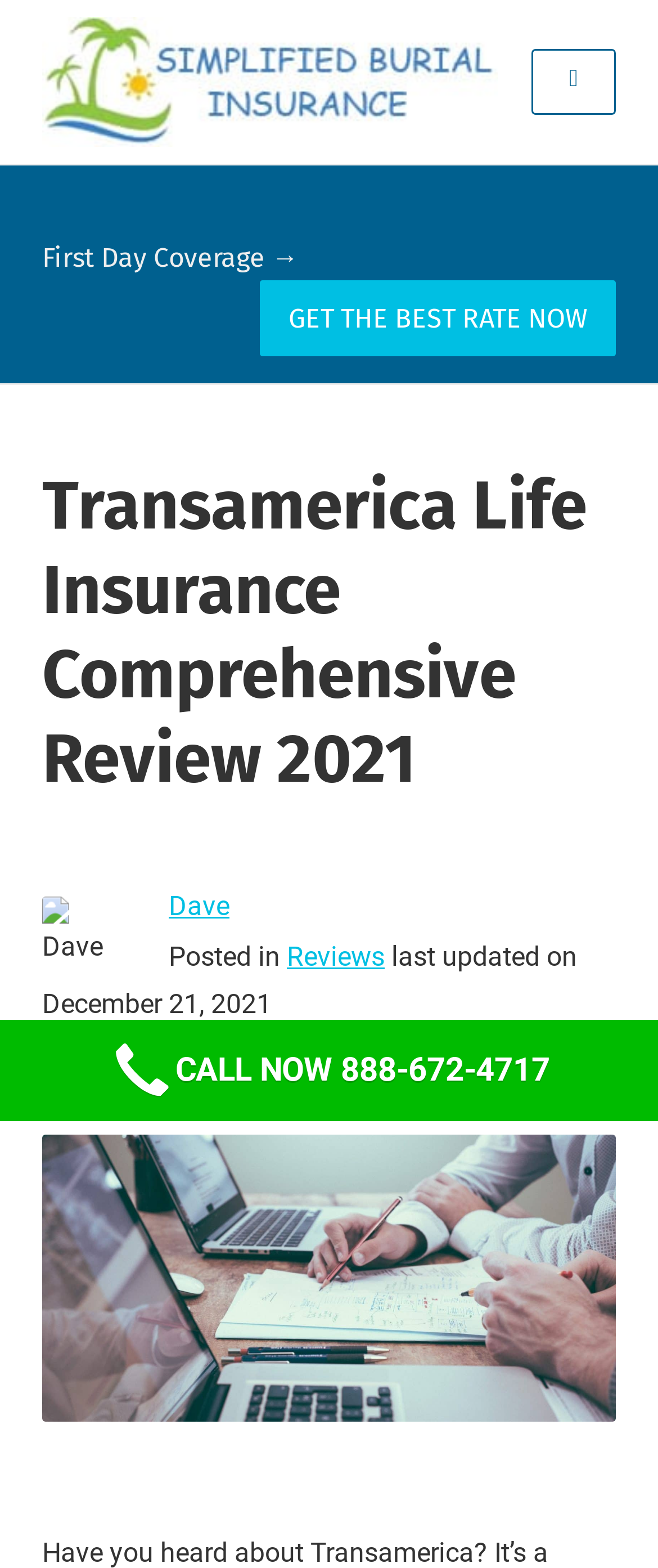What is the name of the insurance company reviewed? From the image, respond with a single word or brief phrase.

Transamerica Life Insurance